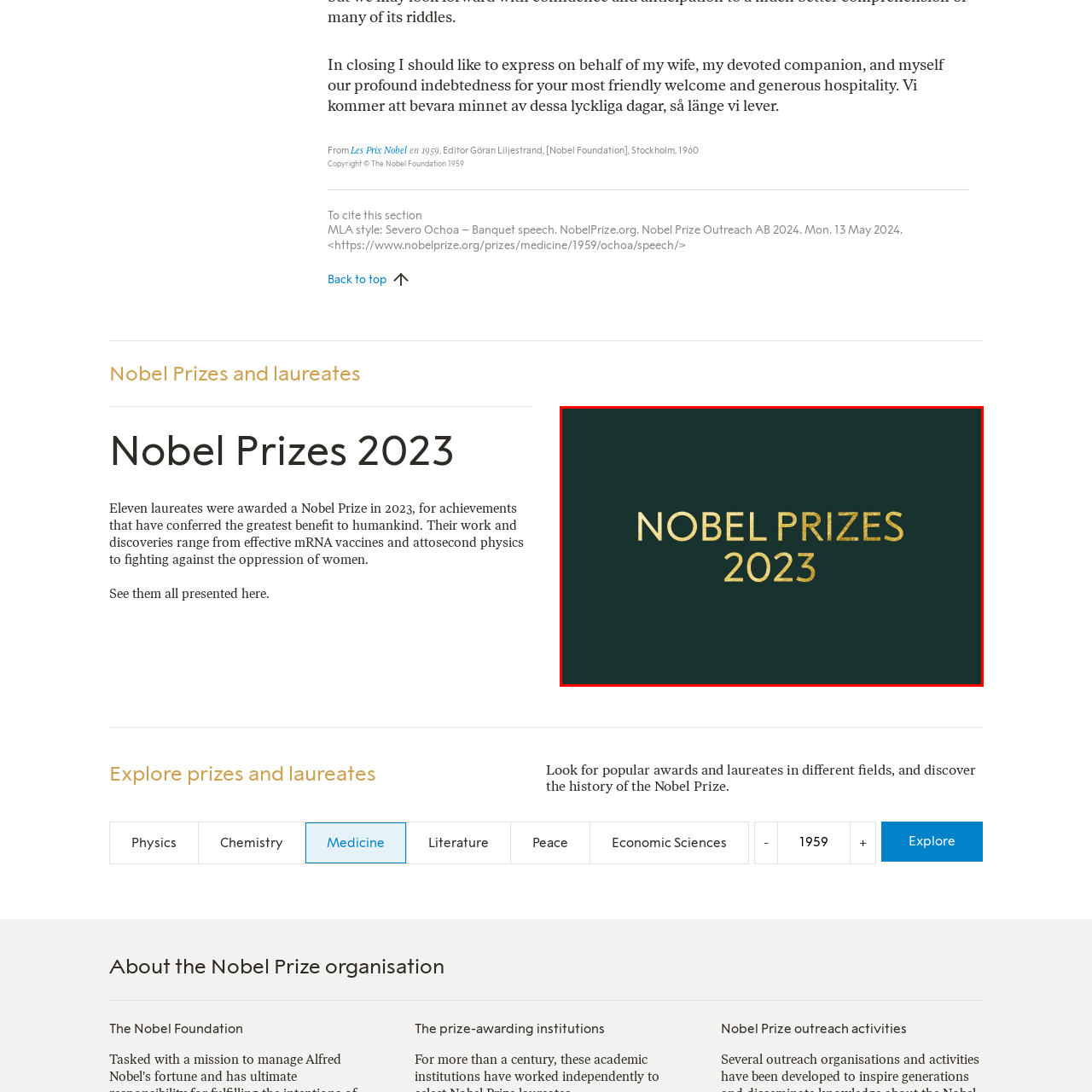What year's Nobel Prizes are being featured? Inspect the image encased in the red bounding box and answer using only one word or a brief phrase.

2023